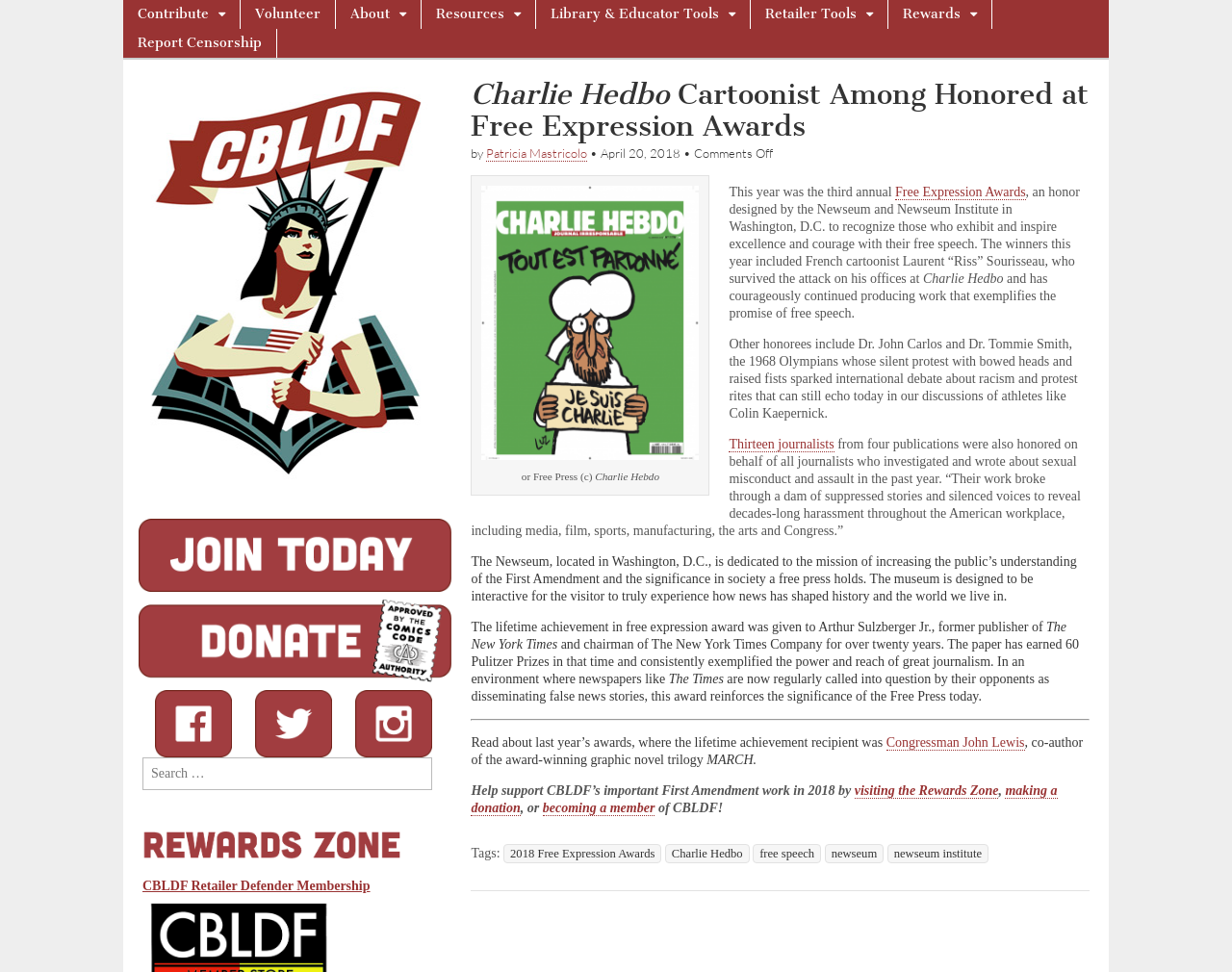Convey a detailed summary of the webpage, mentioning all key elements.

The webpage is about the Comic Book Legal Defense Fund (CBLDF) and its Free Expression Awards. At the top, there are several links to different sections of the website, including "Contribute", "Volunteer", "About", "Resources", "Library & Educator Tools", "Retailer Tools", and "Rewards". There is also a link to "Report Censorship" and a search bar.

Below the top navigation, there is a main article section that takes up most of the page. The article has a heading that reads "Charlie Hedbo Cartoonist Among Honored at Free Expression Awards" and is written by Patricia Mastricolo. The article discusses the winners of the Free Expression Awards, including French cartoonist Laurent "Riss" Sourisseau, who survived the attack on his offices at Charlie Hebdo. Other honorees mentioned include Dr. John Carlos and Dr. Tommie Smith, the 1968 Olympians who sparked international debate about racism and protest rites.

The article also mentions that thirteen journalists from four publications were honored for their work in investigating and writing about sexual misconduct and assault. Additionally, the lifetime achievement in free expression award was given to Arthur Sulzberger Jr., former publisher of The New York Times.

There are several images on the page, including a cartoon image of Charlie Hebdo, a logo of the CBLDF, and several social media icons. At the bottom of the page, there is a footer section with links to tags related to the article, including "2018 Free Expression Awards", "Charlie Hedbo", "free speech", "newseum", and "newseum institute".